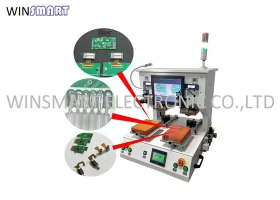Can you look at the image and give a comprehensive answer to the question:
How many workstations does the machine have?

The central part of the machine exhibits a dual workstation setup, allowing simultaneous processing of multiple boards, which enhances efficiency and productivity.